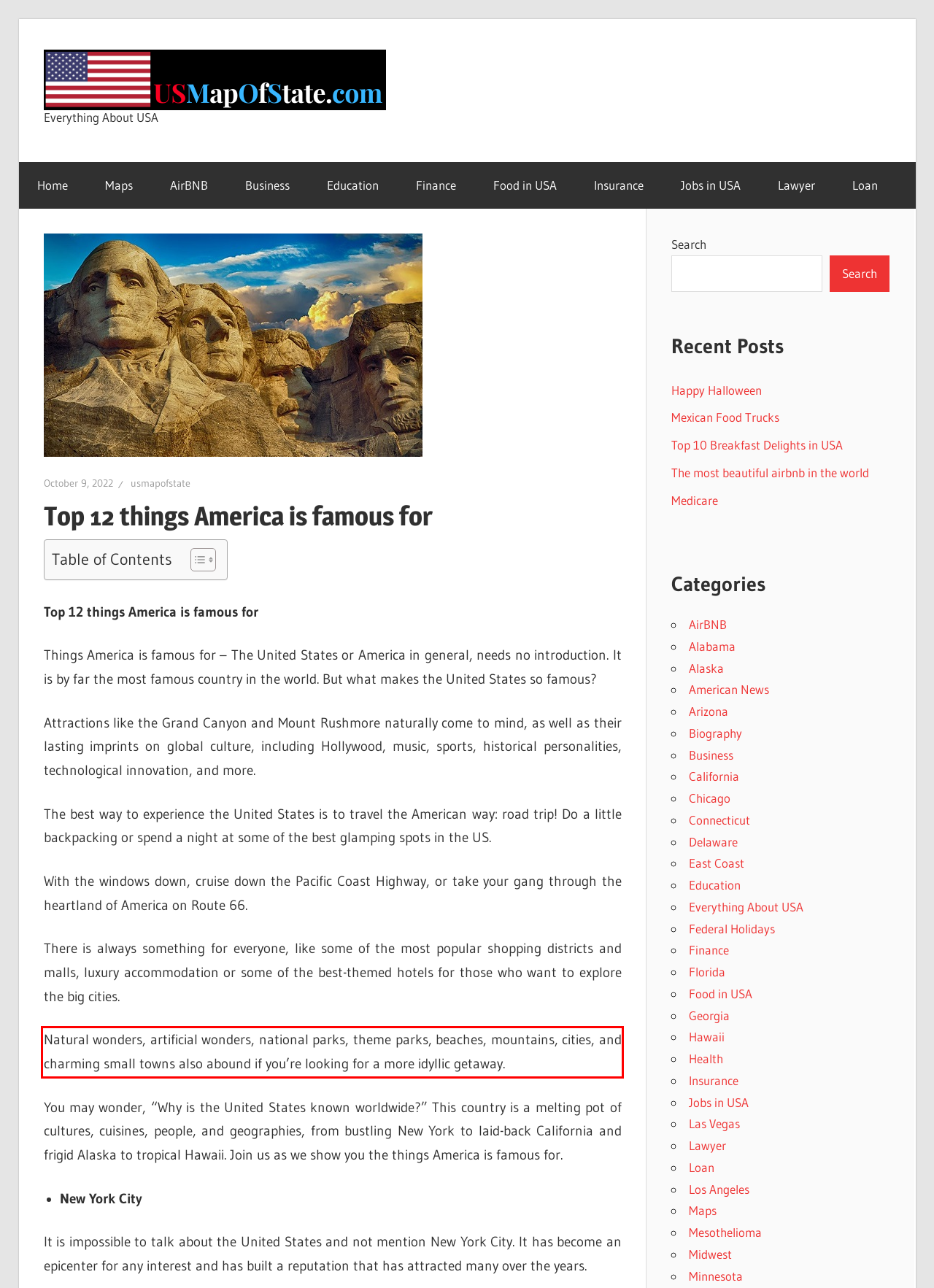Look at the screenshot of the webpage, locate the red rectangle bounding box, and generate the text content that it contains.

Natural wonders, artificial wonders, national parks, theme parks, beaches, mountains, cities, and charming small towns also abound if you’re looking for a more idyllic getaway.